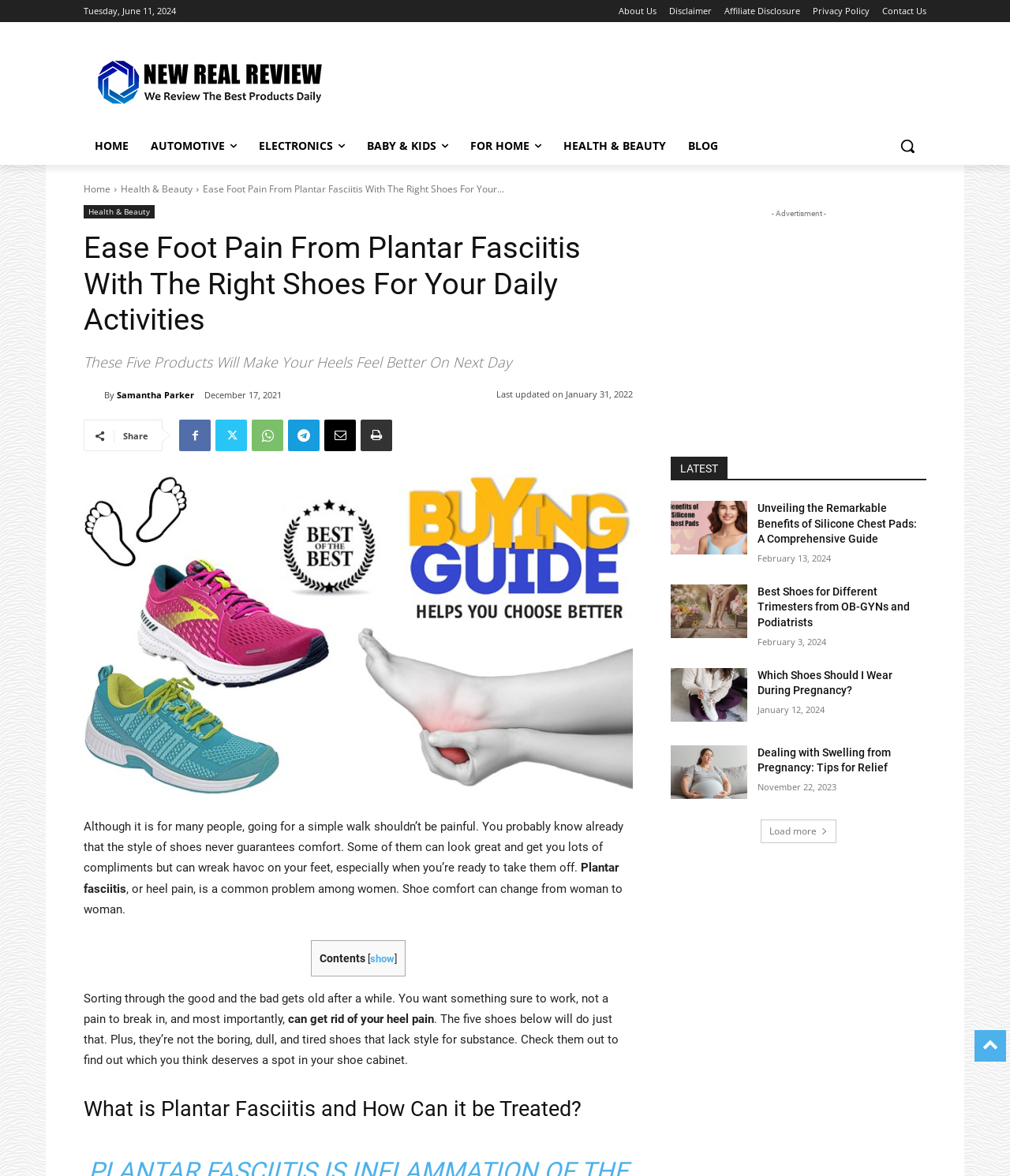Answer this question using a single word or a brief phrase:
What is the format of the webpage content?

Article